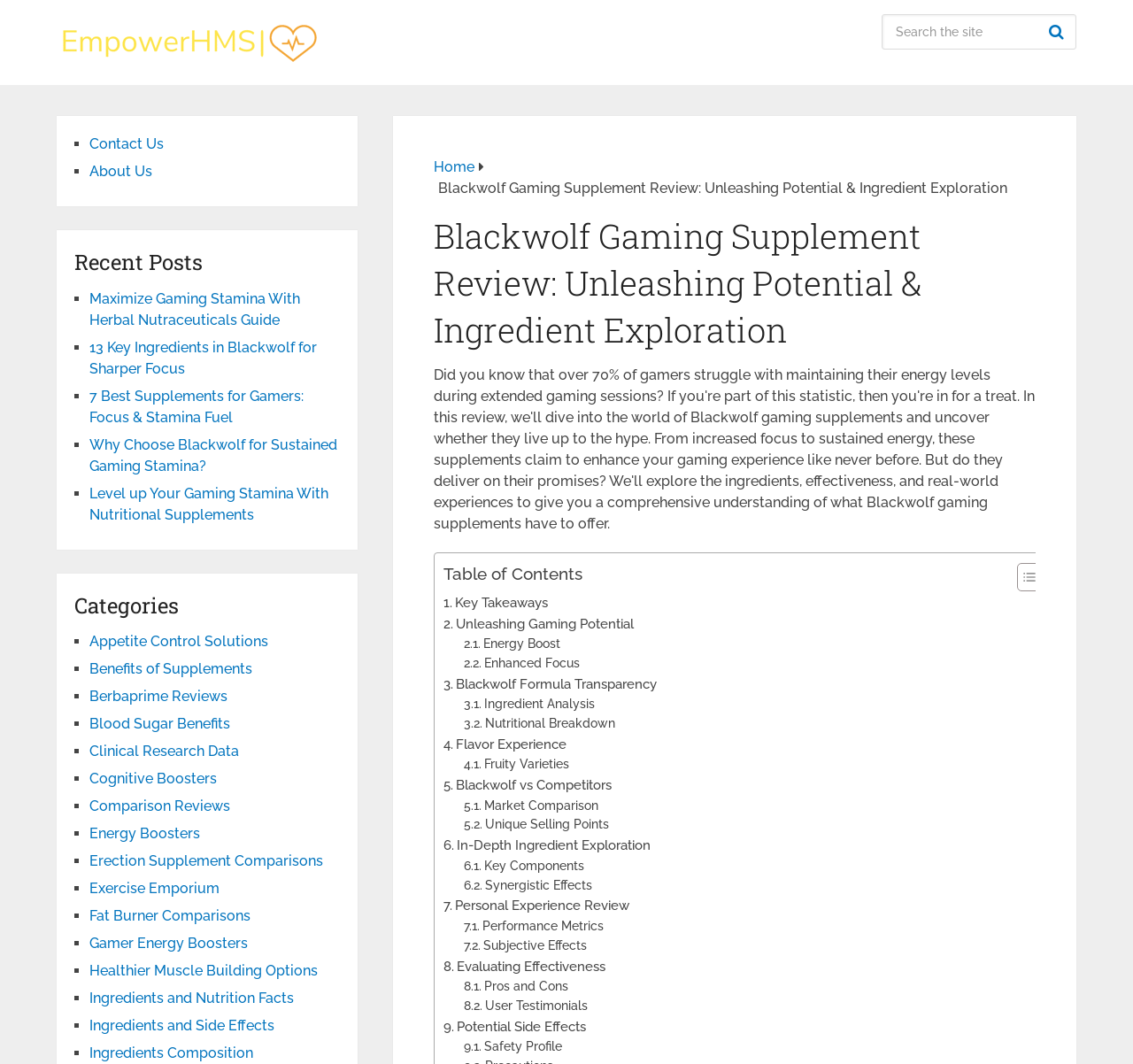Explain in detail what you observe on this webpage.

This webpage is a review of Blackwolf Gaming Supplement, a product designed to enhance gaming performance. At the top of the page, there is a header section with a logo and a search bar on the right side. Below the header, there is a main heading that reads "Blackwolf Gaming Supplement Review: Unleashing Potential & Ingredient Exploration". 

On the left side of the page, there is a table of contents with links to different sections of the review, including "Key Takeaways", "Unleashing Gaming Potential", "Energy Boost", and others. Each section has a brief description and an arrow icon to toggle the content.

The main content of the review is divided into several sections, each discussing a specific aspect of the supplement, such as its formula, ingredients, and benefits. There are also links to other related articles and reviews throughout the page.

At the bottom of the page, there are several sections, including "Recent Posts", which lists recent articles on the website, and "Categories", which lists various categories of supplements and health topics. Each category has a list of links to related articles.

There are also several call-to-action buttons and links throughout the page, including "Contact Us" and "About Us" links at the top, and "Toggle Table of Content" and "Search the site" buttons on the right side.